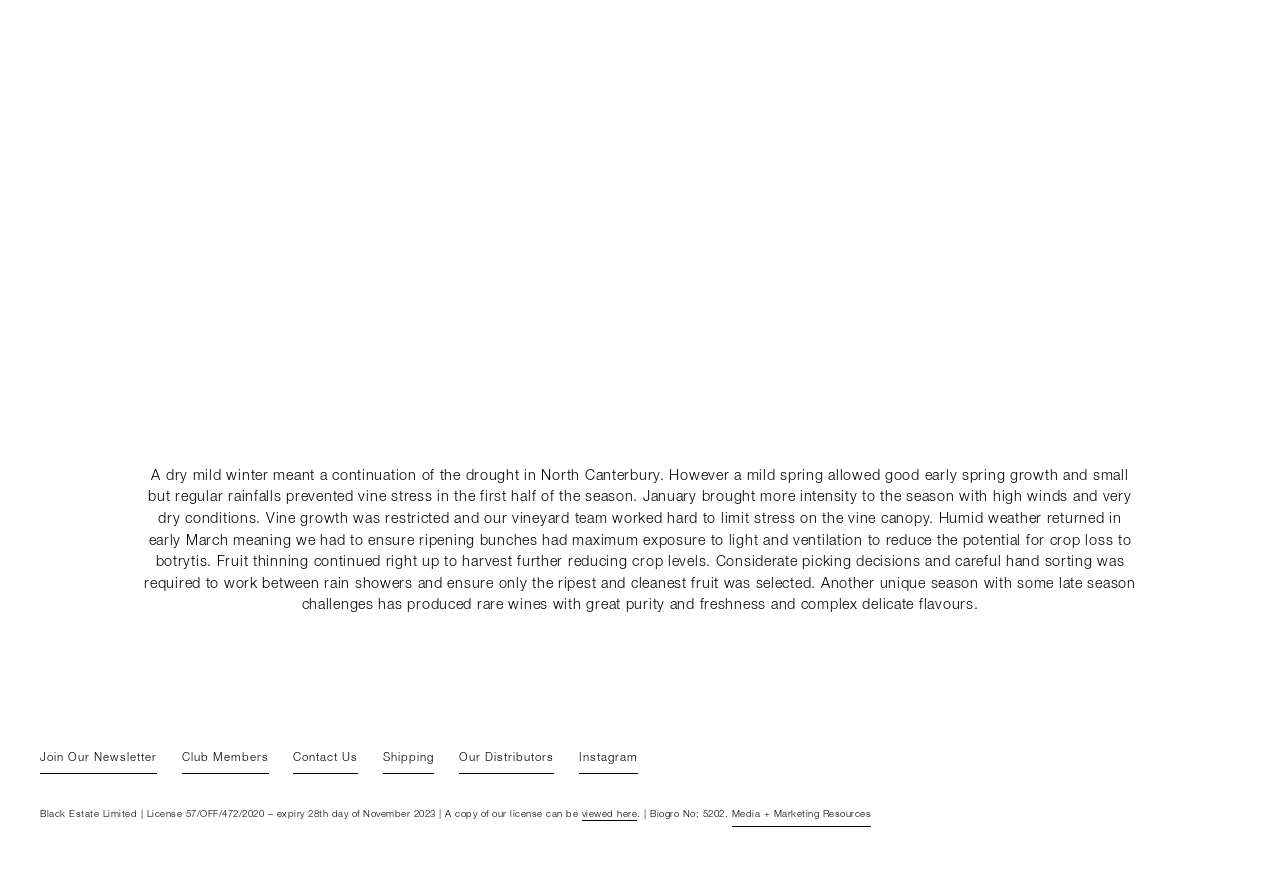Please specify the coordinates of the bounding box for the element that should be clicked to carry out this instruction: "Access media and marketing resources". The coordinates must be four float numbers between 0 and 1, formatted as [left, top, right, bottom].

[0.571, 0.921, 0.68, 0.949]